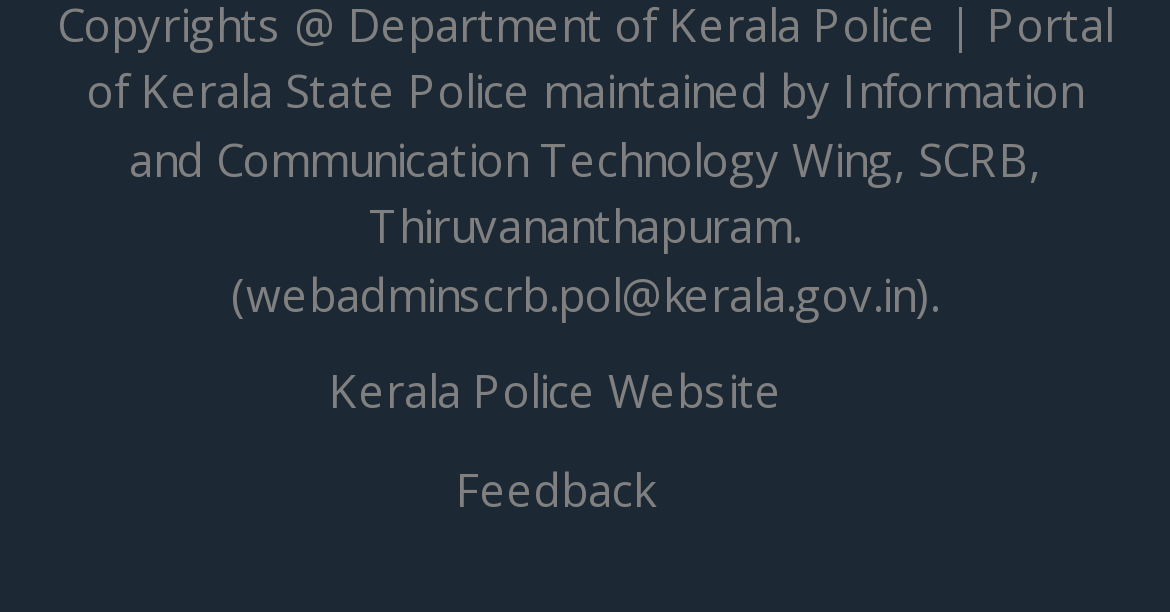Please answer the following question using a single word or phrase: 
How many links are there on the left side?

5